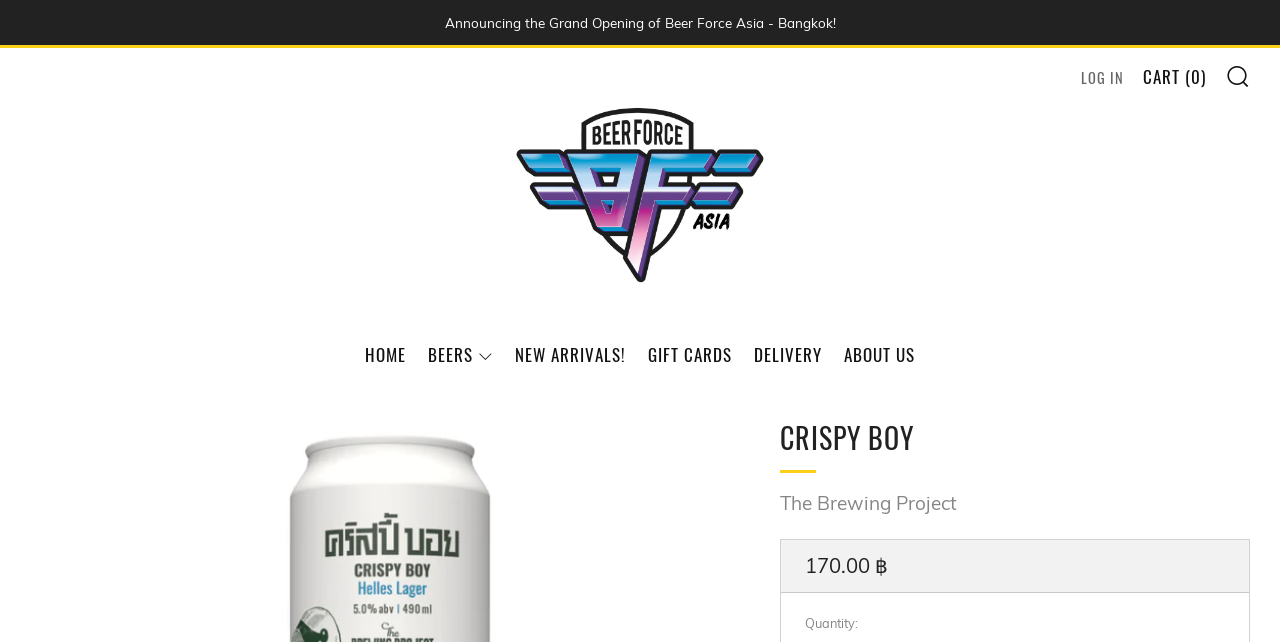Provide a thorough description of this webpage.

The webpage is about Crispy Boy, a beer product from Beer Force Asia. At the top, there is a grand opening announcement for Beer Force Asia in Bangkok. Below this, there is a logo of Beer Force Asia, which is also a link to the website's homepage. 

The main navigation menu is located at the top center of the page, featuring links to HOME, BEERS, NEW ARRIVALS!, GIFT CARDS, DELIVERY, and ABOUT US. 

On the top right, there are links to LOG IN, CART (0), and SEARCH. 

The main content of the page is focused on Crispy Boy, a lager beer with 5.0% ABV, as indicated by the heading 'CRISPY BOY'. Below this heading, there is a link to 'The Brewing Project'. 

The product details are displayed below, including the regular price of 170.00 ฿ and a quantity input field.